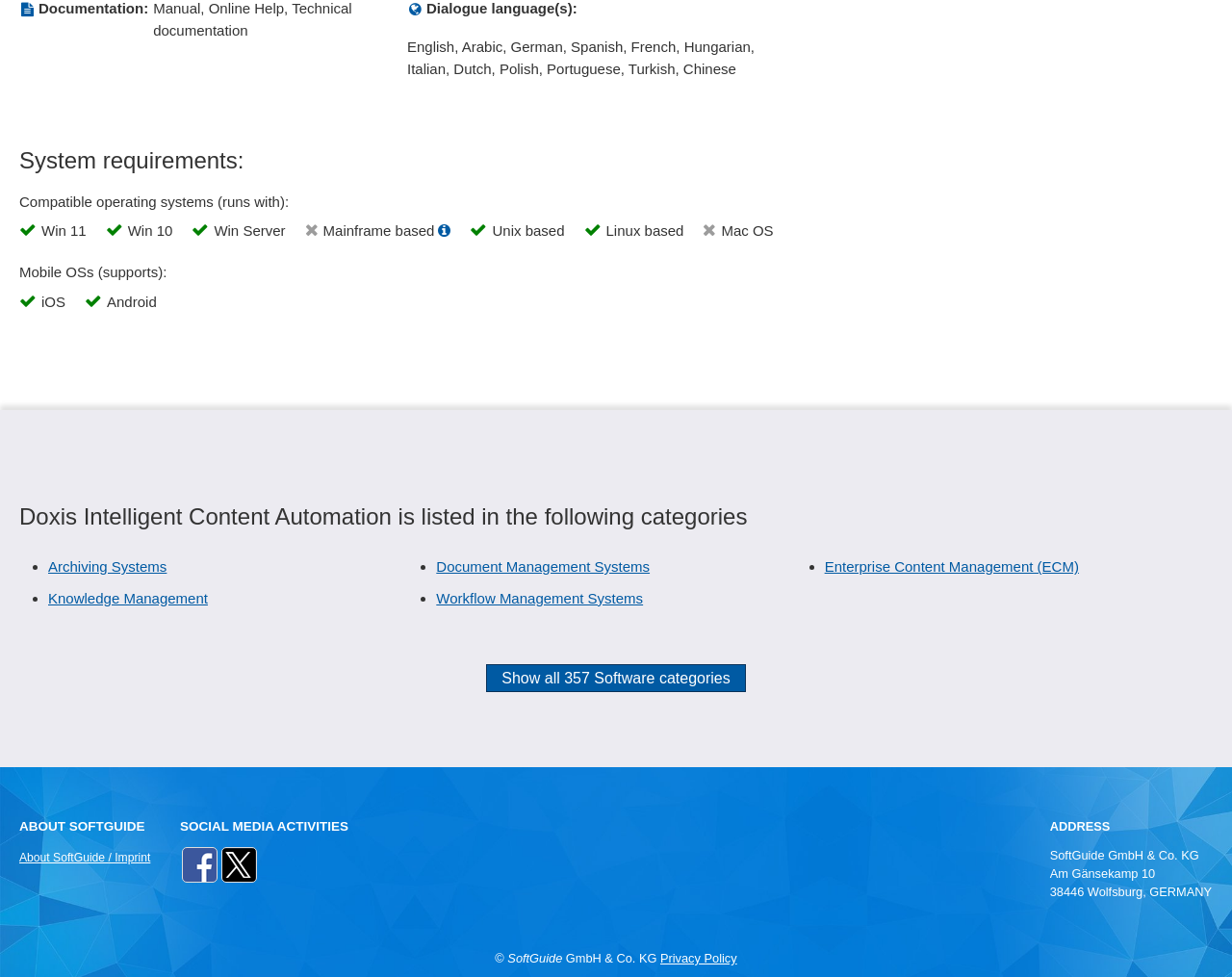Please locate the clickable area by providing the bounding box coordinates to follow this instruction: "Click on the link to view Document Management Systems".

[0.354, 0.572, 0.527, 0.588]